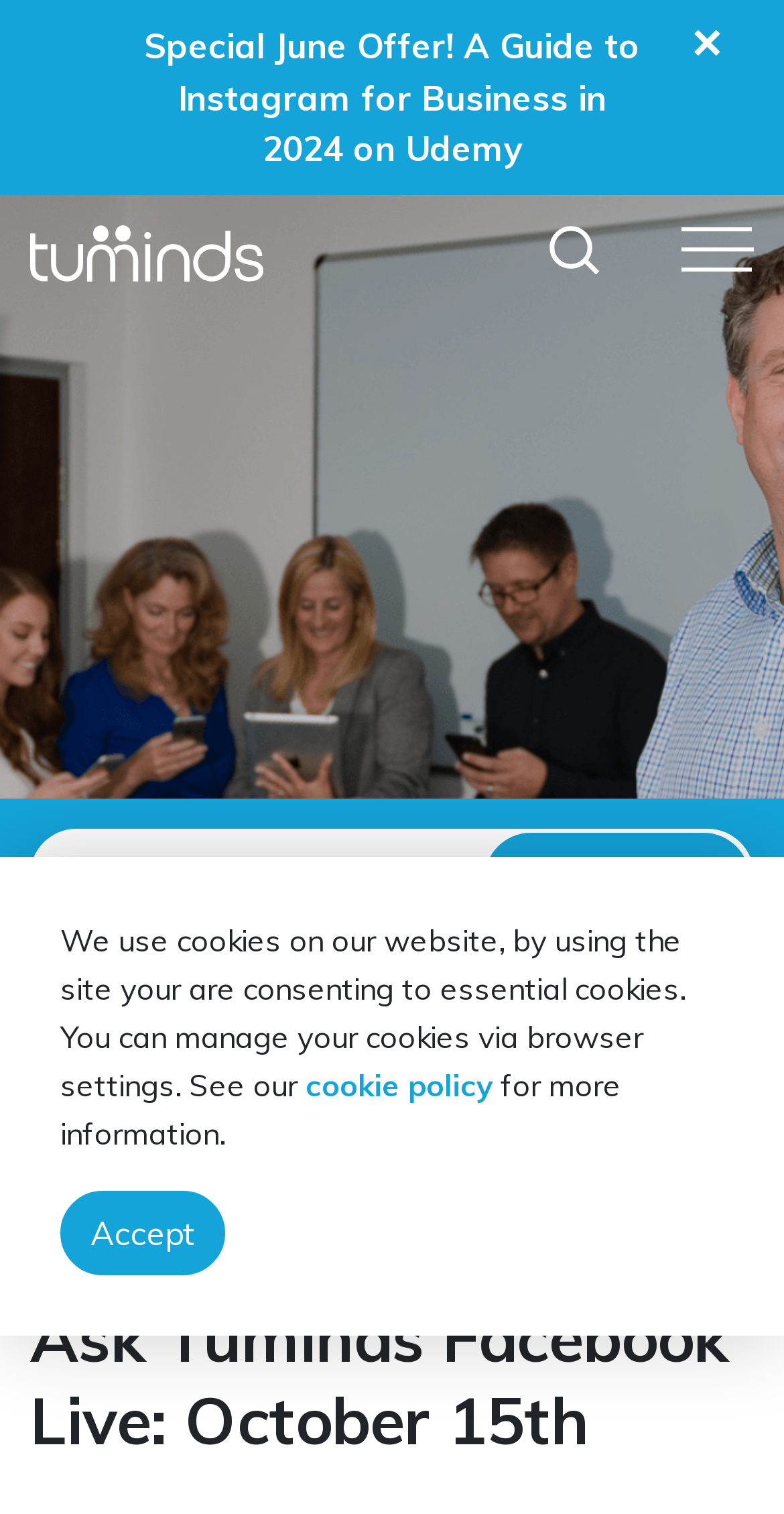What is the theme of the Udemy course advertised on the webpage?
Refer to the image and give a detailed answer to the question.

I found the answer by looking at the link element with the text 'Special June Offer! A Guide to Instagram for Business in 2024 on Udemy' which is located at the top of the webpage.